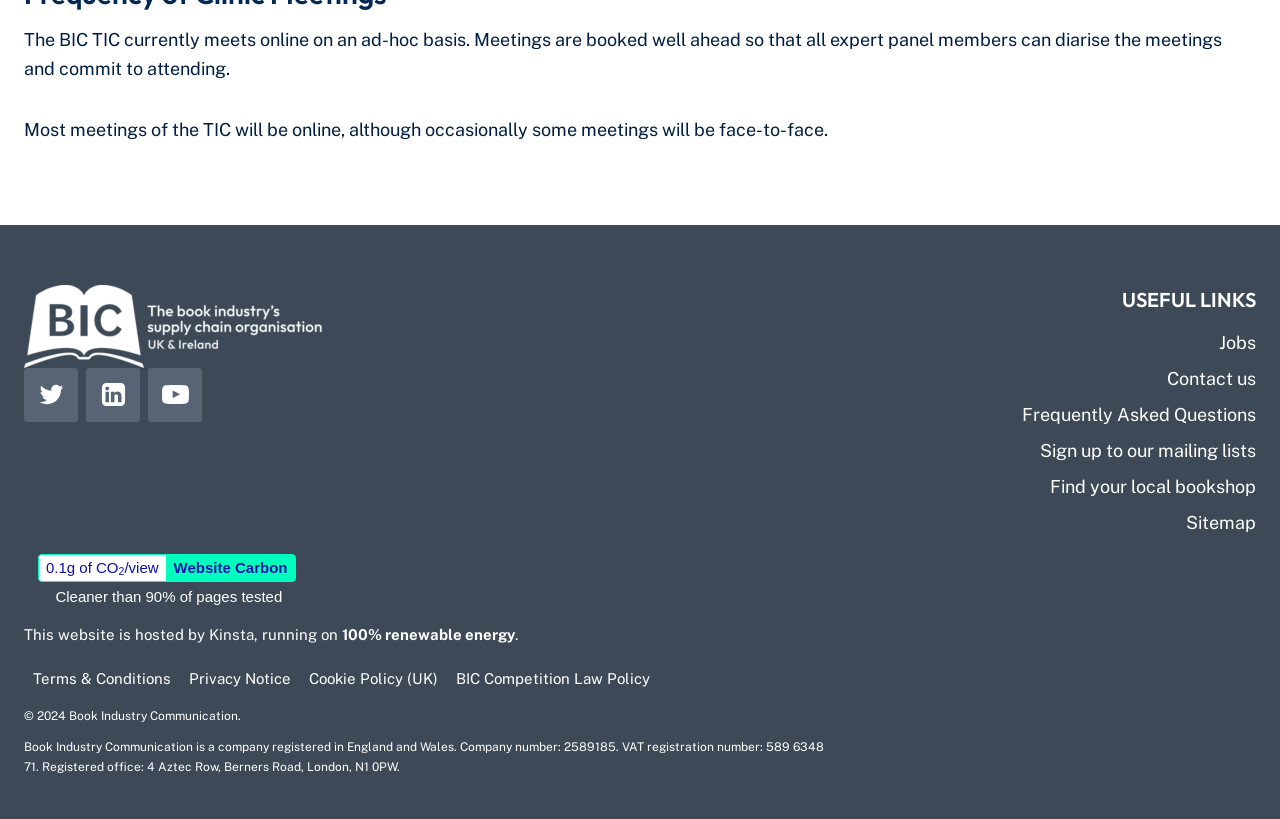Determine the bounding box coordinates of the UI element described below. Use the format (top-left x, top-left y, bottom-right x, bottom-right y) with floating point numbers between 0 and 1: Find your local bookshop

[0.512, 0.572, 0.981, 0.616]